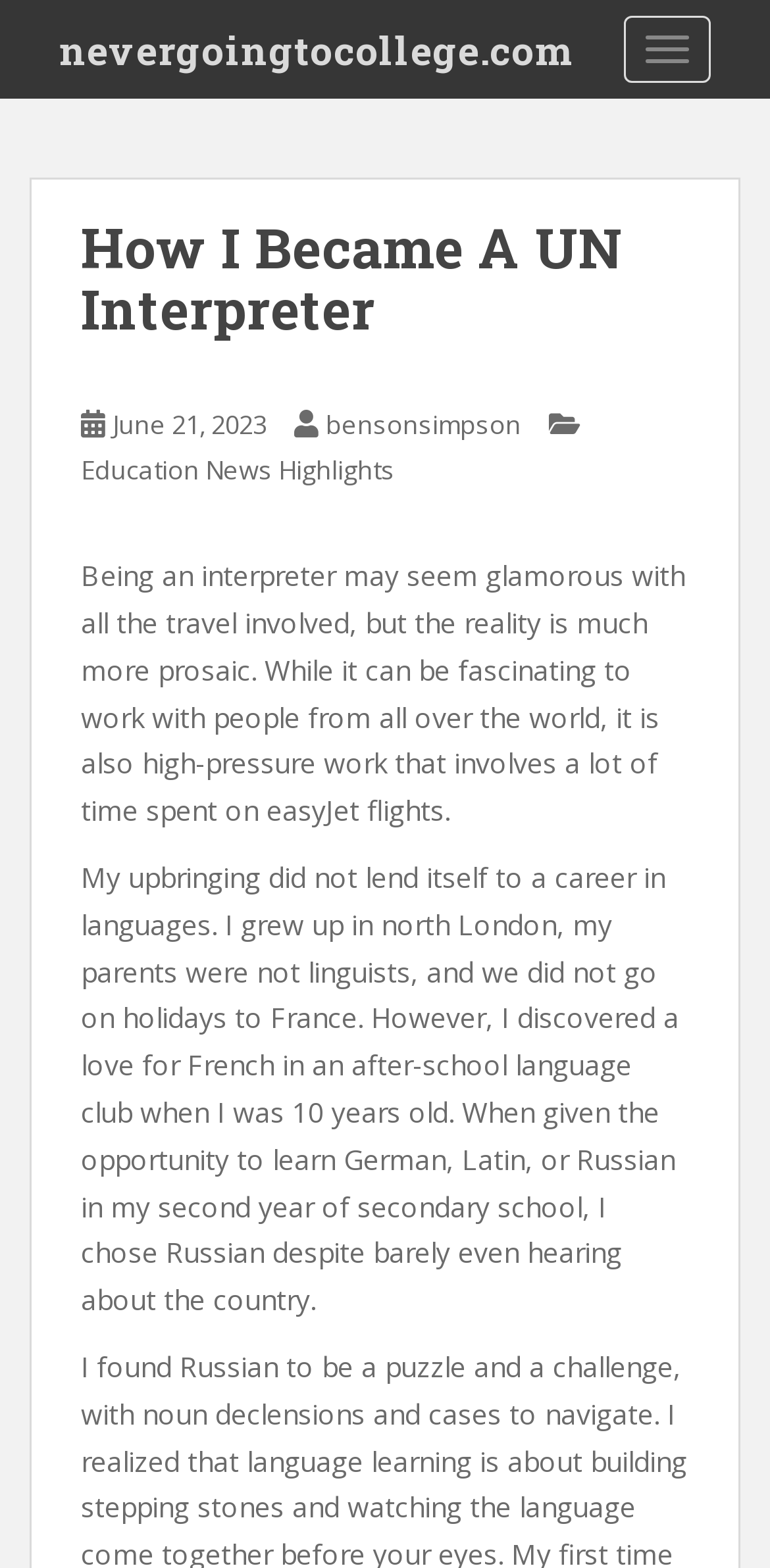What is the language that the author discovered a love for at an after-school language club?
Please give a detailed and elaborate answer to the question.

I found the language that the author discovered a love for by reading the second paragraph of the article, which mentions that the author discovered a love for French in an after-school language club when they were 10 years old.